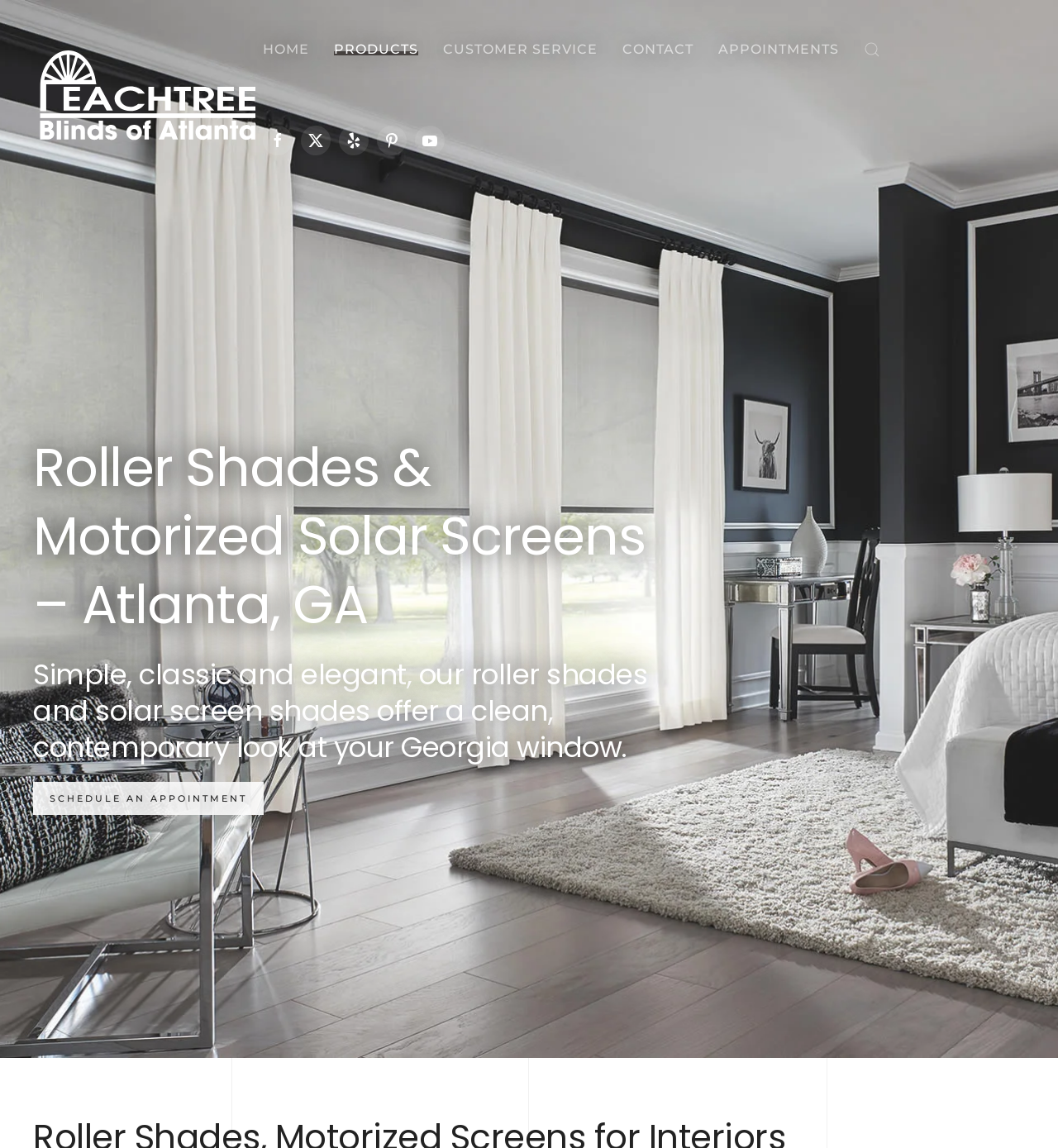Specify the bounding box coordinates of the region I need to click to perform the following instruction: "view products". The coordinates must be four float numbers in the range of 0 to 1, i.e., [left, top, right, bottom].

[0.315, 0.014, 0.395, 0.072]